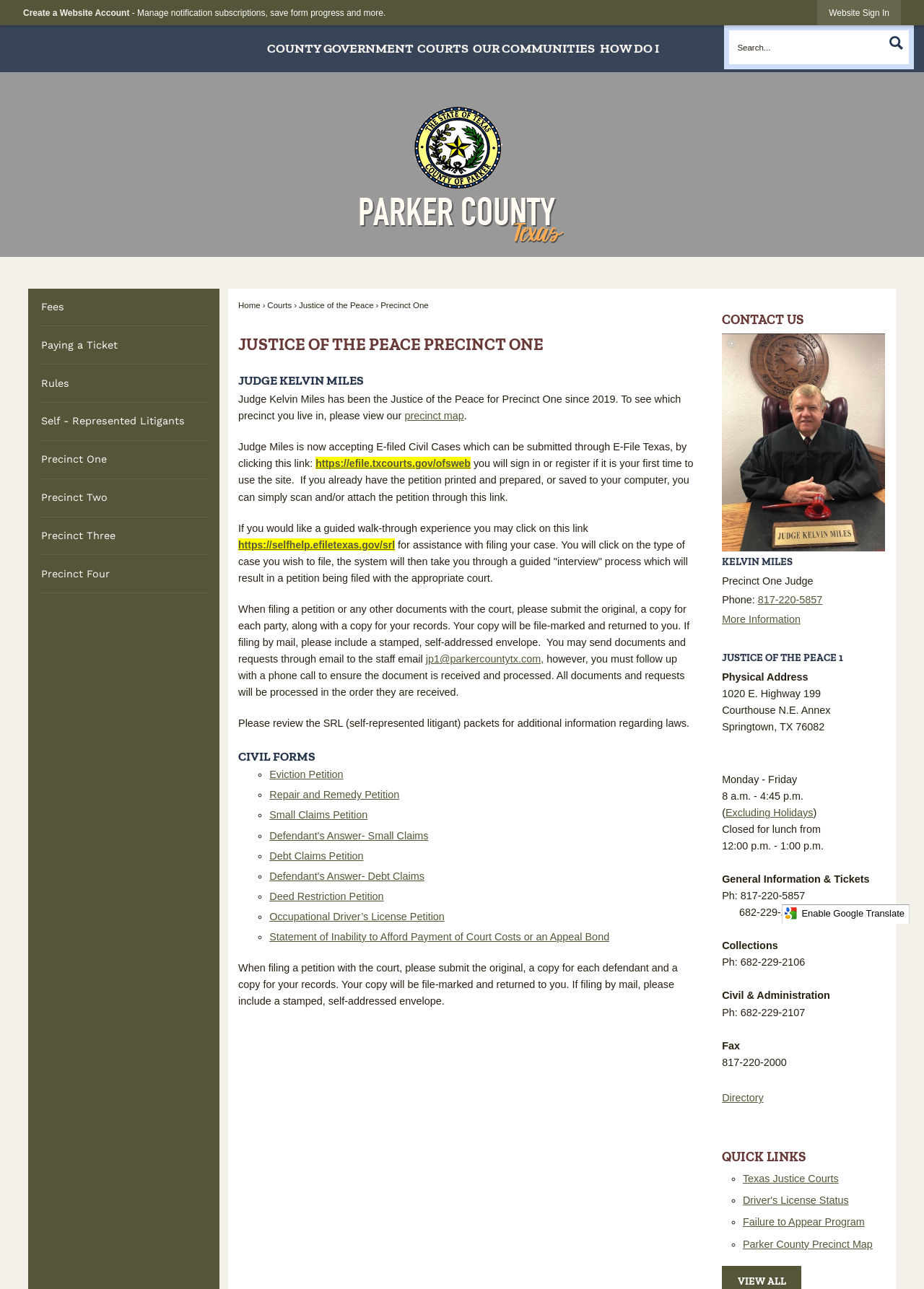Determine the bounding box coordinates of the region I should click to achieve the following instruction: "Sign in to the website". Ensure the bounding box coordinates are four float numbers between 0 and 1, i.e., [left, top, right, bottom].

[0.885, 0.0, 0.975, 0.02]